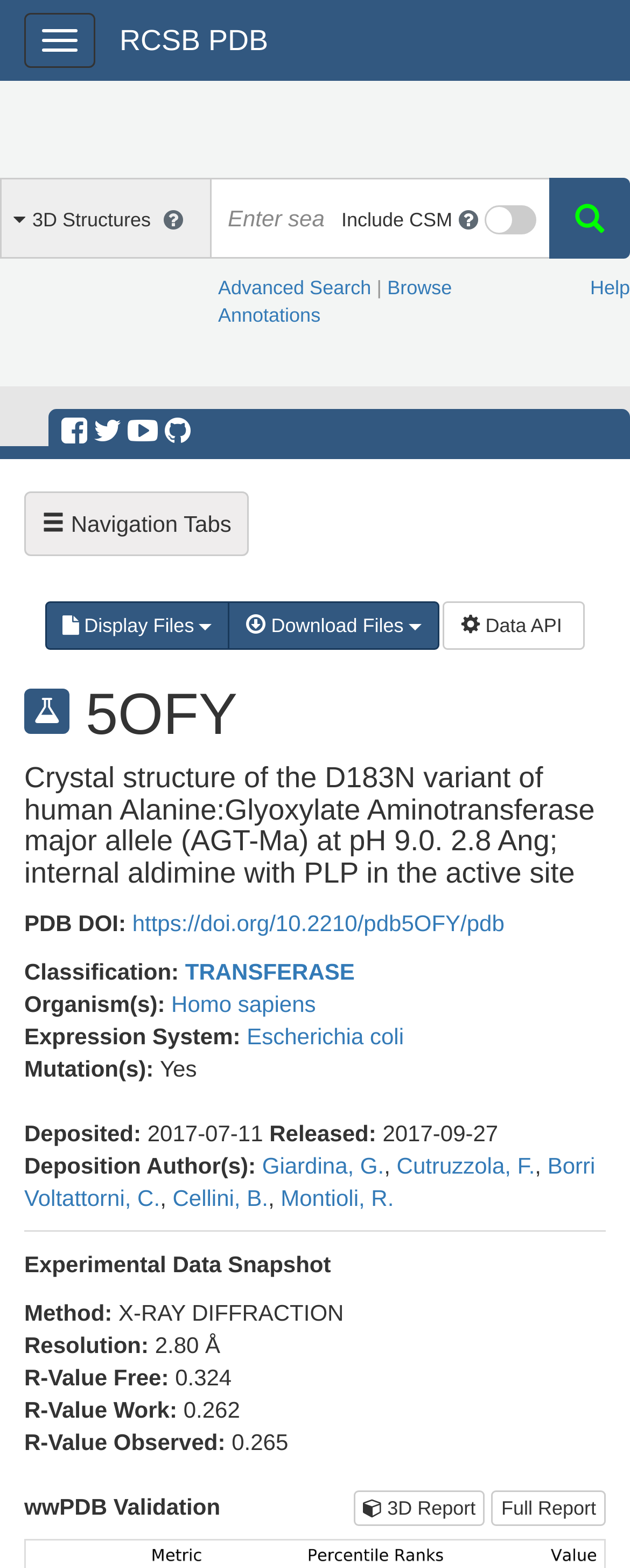Give a concise answer using one word or a phrase to the following question:
What is the PDB DOI of this structure?

https://doi.org/10.2210/pdb5OFY/pdb